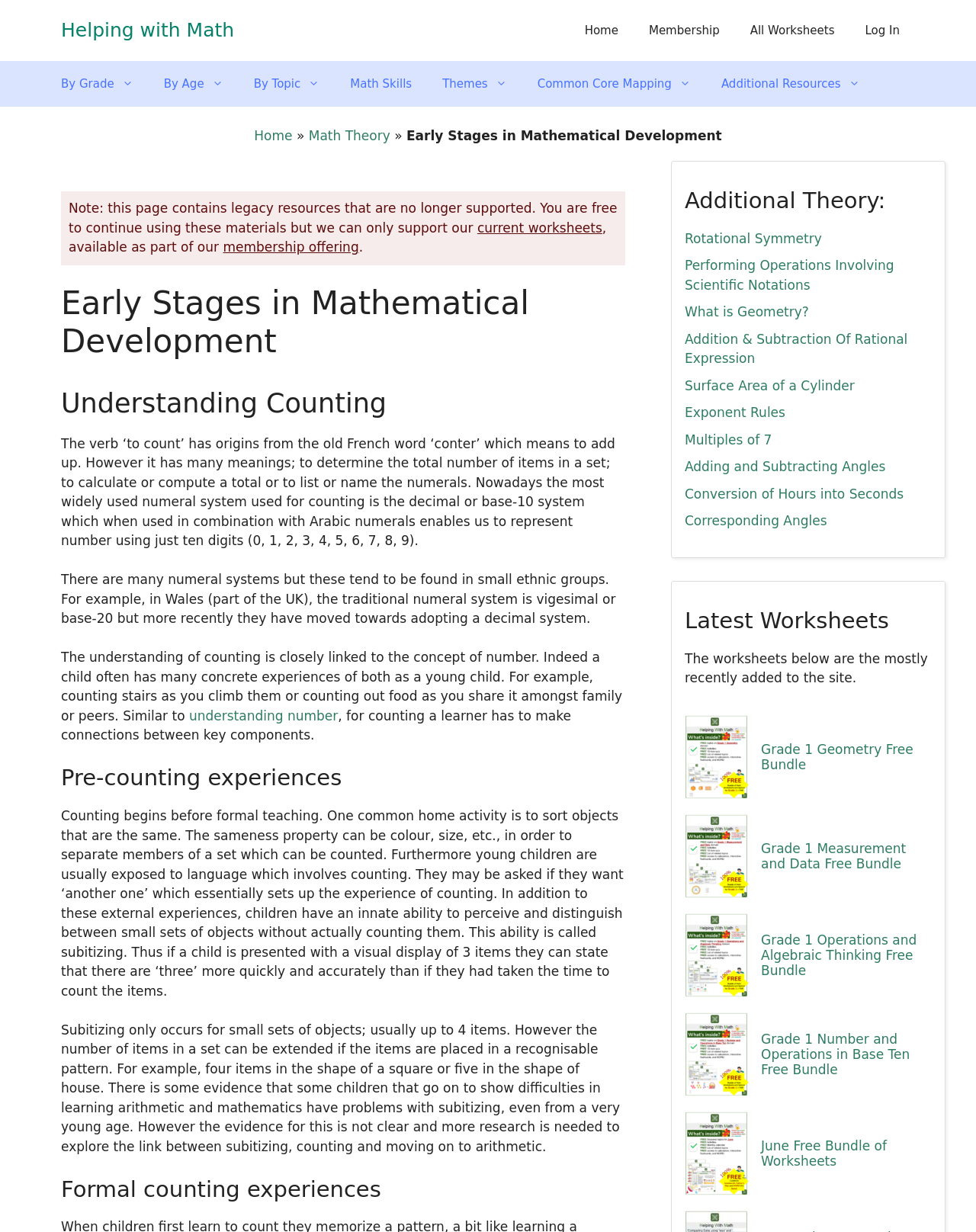Please specify the bounding box coordinates of the clickable region necessary for completing the following instruction: "Click on the 'Home' link". The coordinates must consist of four float numbers between 0 and 1, i.e., [left, top, right, bottom].

[0.583, 0.012, 0.649, 0.037]